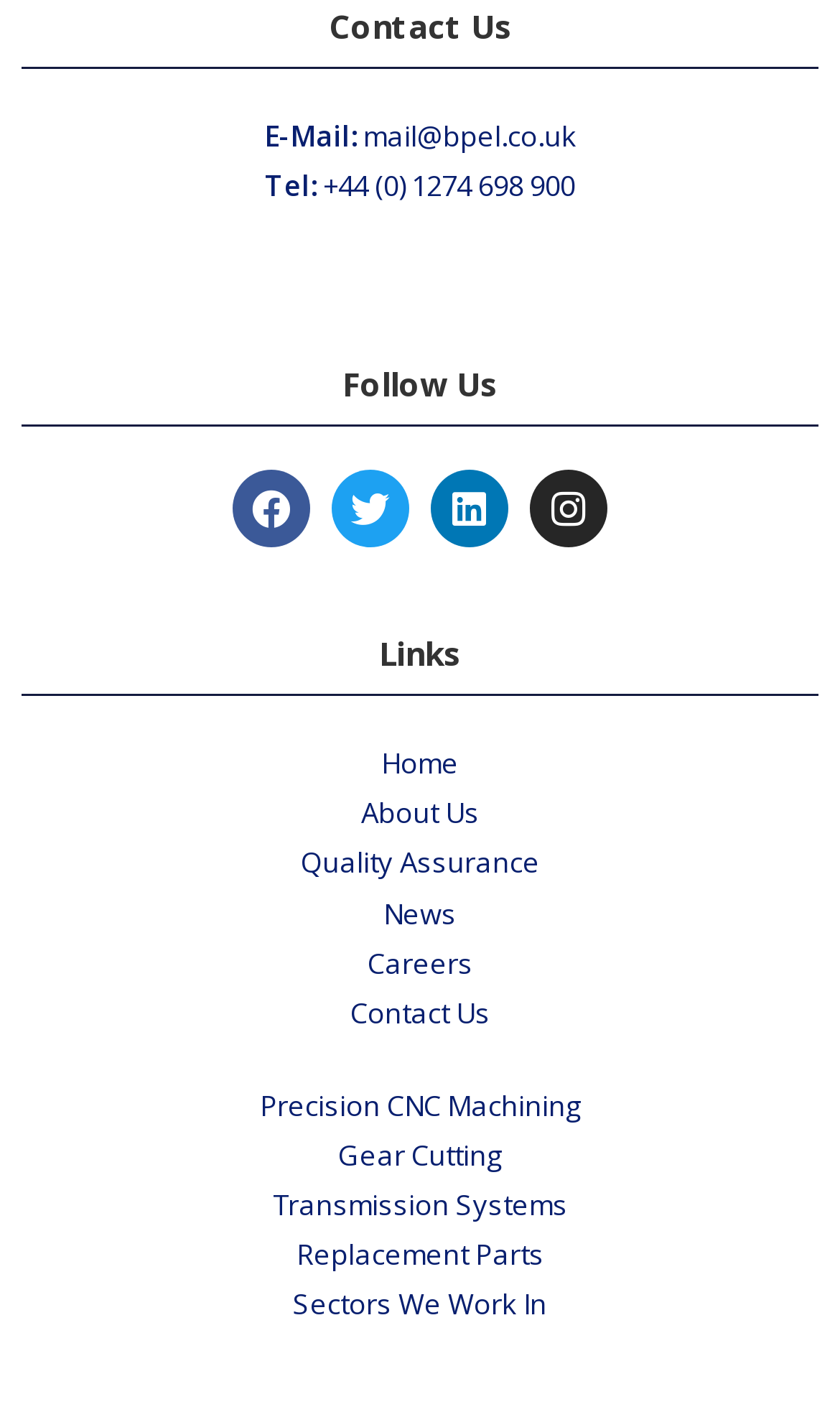Based on the element description: "+44 (0) 1274 698 900", identify the UI element and provide its bounding box coordinates. Use four float numbers between 0 and 1, [left, top, right, bottom].

[0.385, 0.118, 0.685, 0.145]